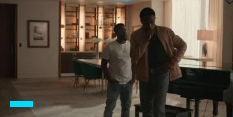Please provide a comprehensive answer to the question below using the information from the image: What type of furniture is in the background?

The caption describes the ambiance of the room as sophisticated, and mentions modern furnishings, including a grand piano, which is visible in the background of the scene.